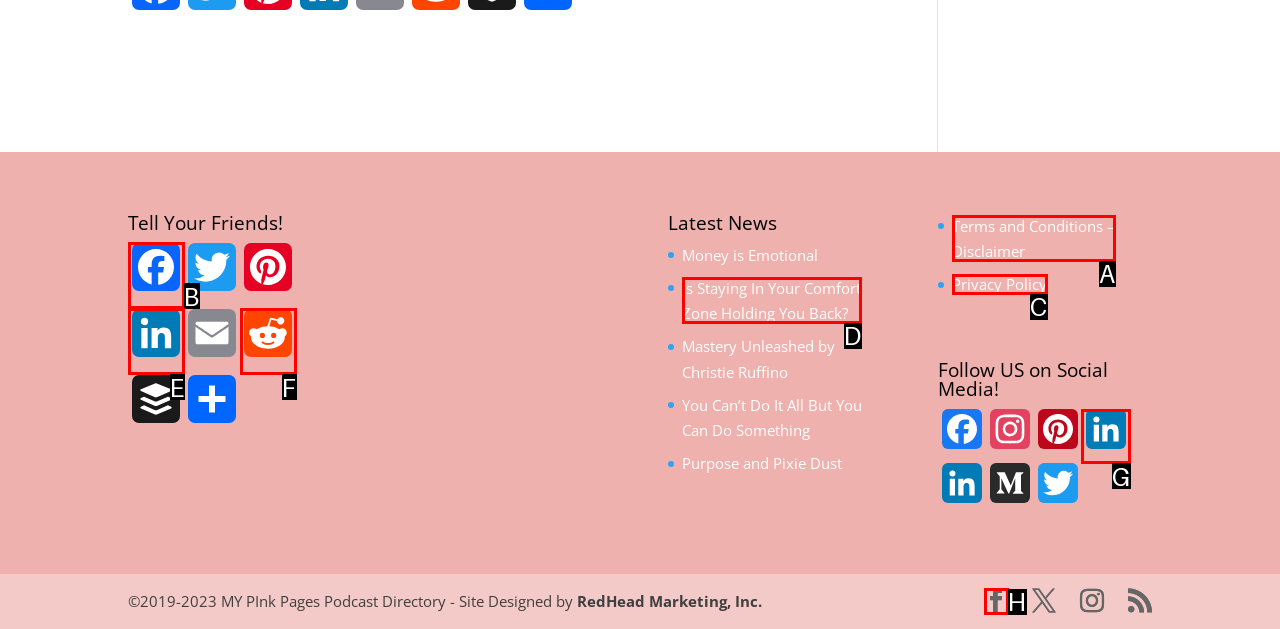Select the correct UI element to complete the task: Tap to call the company
Please provide the letter of the chosen option.

None